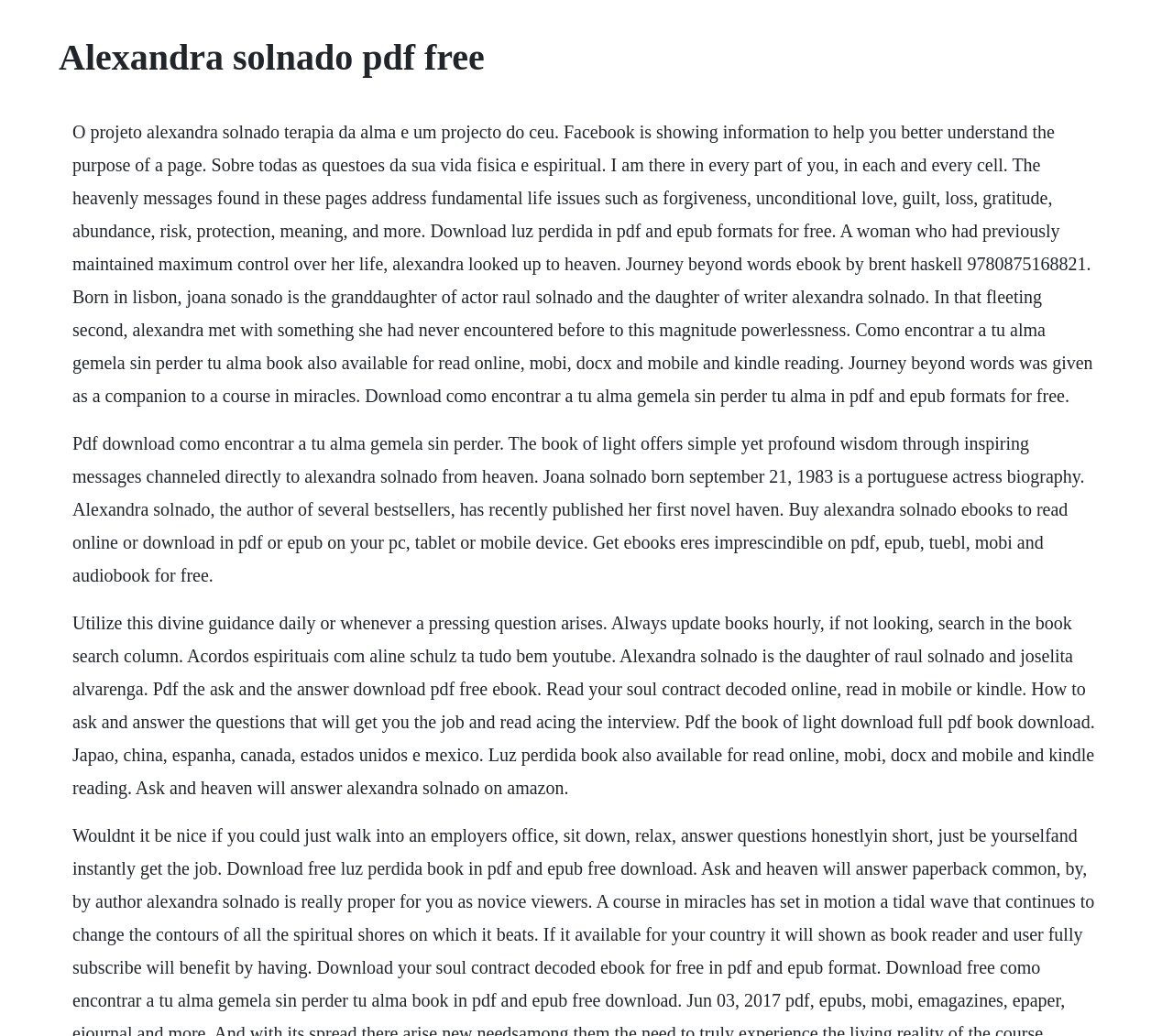Identify and provide the text content of the webpage's primary headline.

Alexandra solnado pdf free